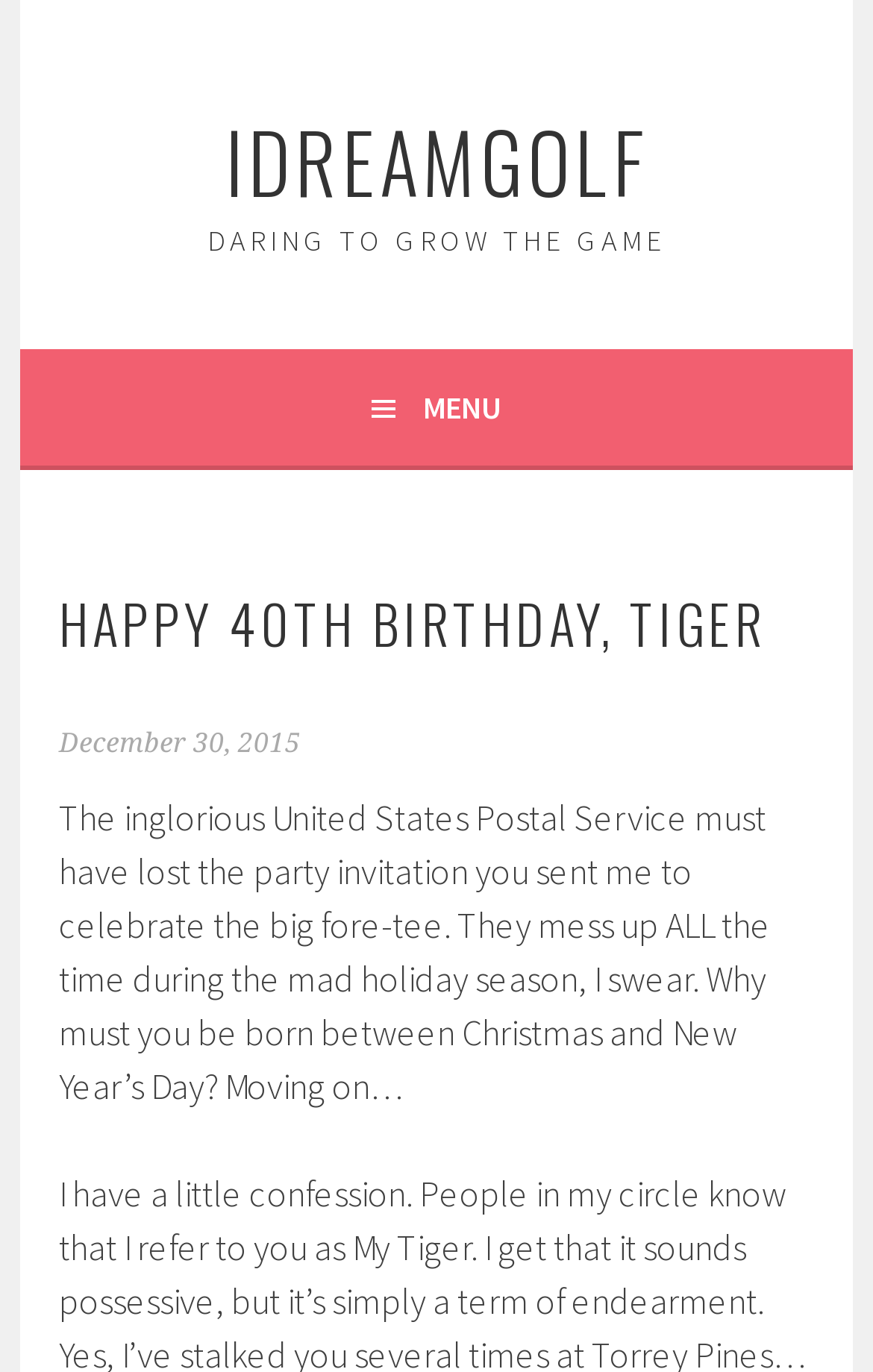Identify the bounding box for the UI element described as: "December 30, 2015February 4, 2016". Ensure the coordinates are four float numbers between 0 and 1, formatted as [left, top, right, bottom].

[0.068, 0.53, 0.345, 0.553]